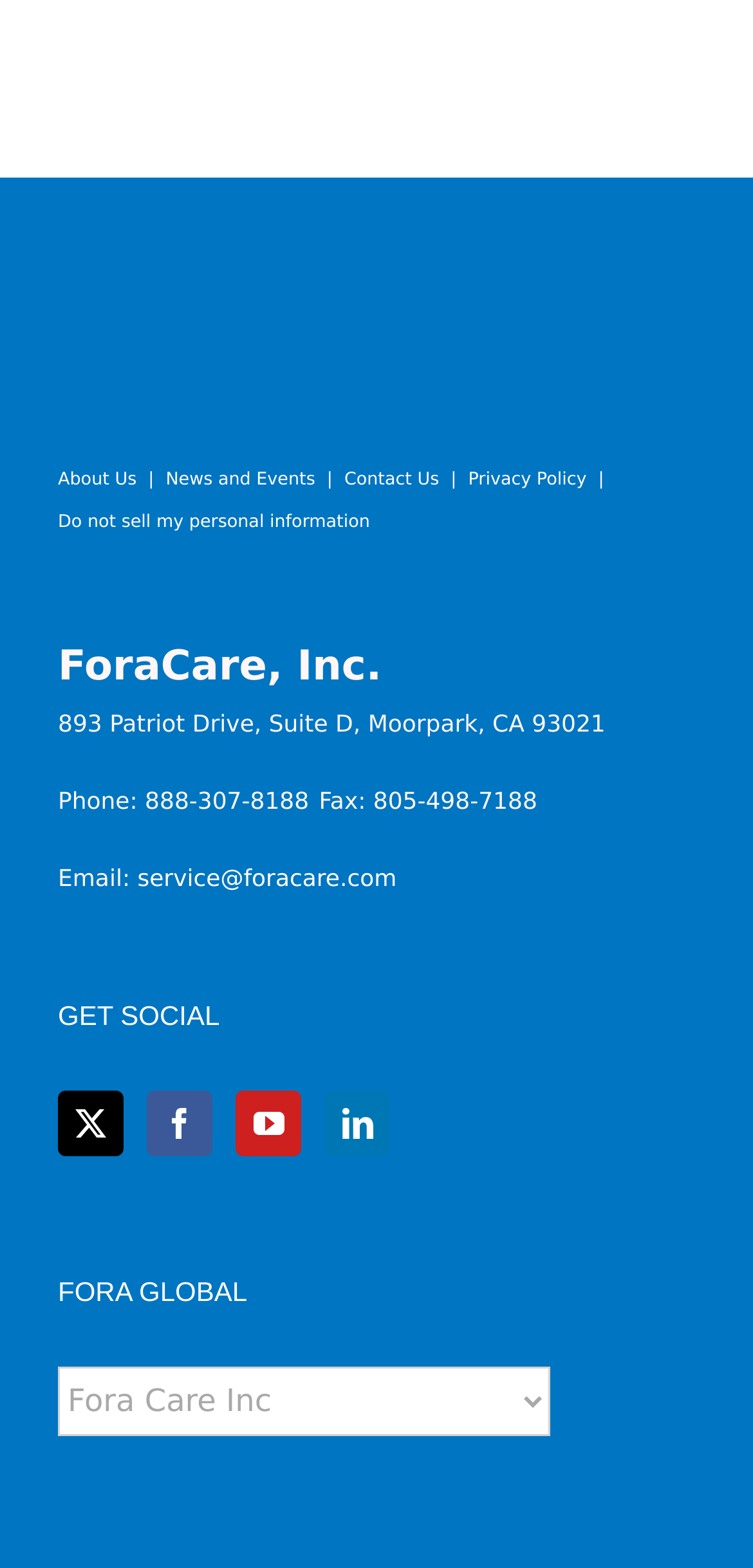Bounding box coordinates must be specified in the format (top-left x, top-left y, bottom-right x, bottom-right y). All values should be floating point numbers between 0 and 1. What are the bounding box coordinates of the UI element described as: News and Events

[0.22, 0.299, 0.457, 0.315]